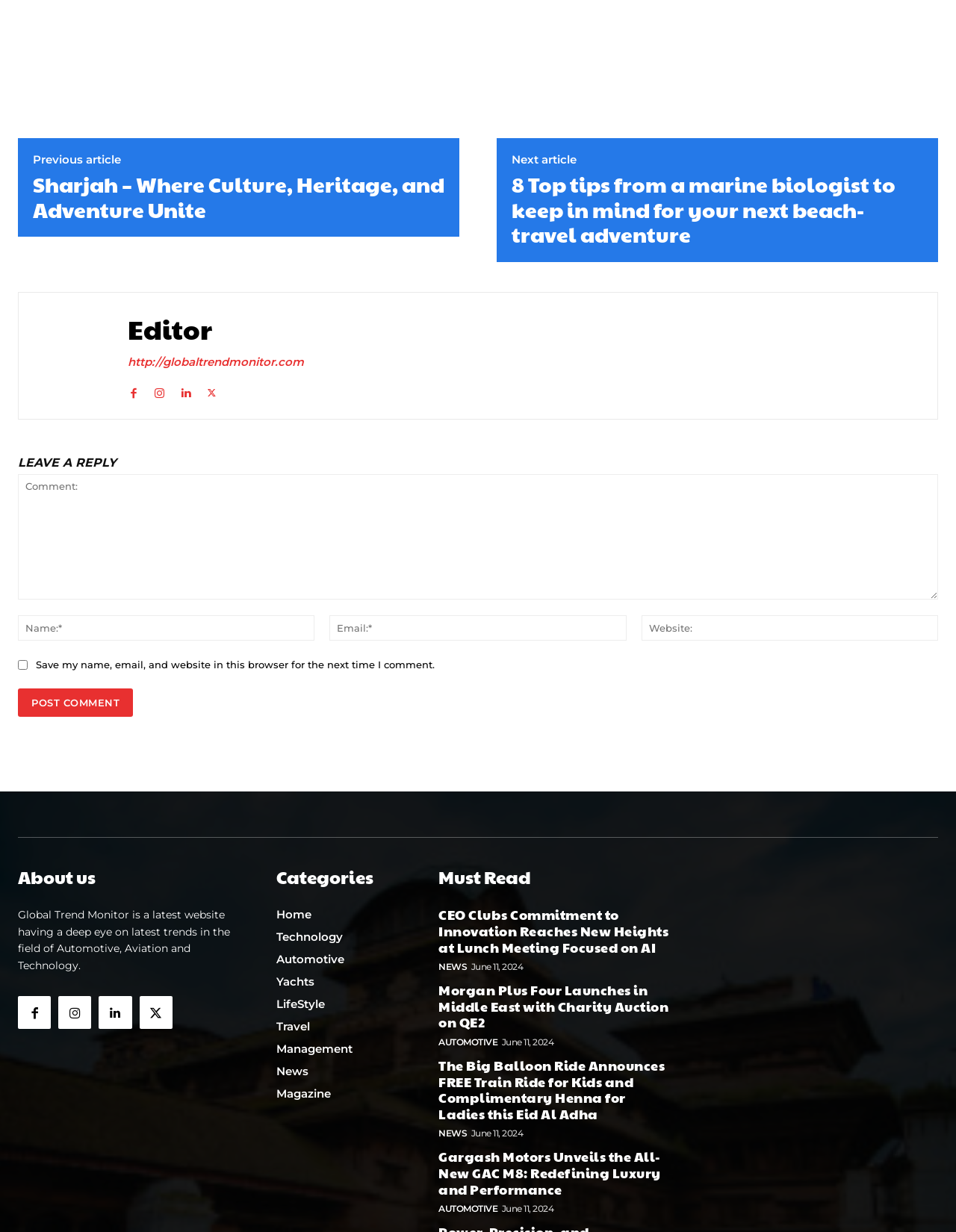What is the date of the article 'The Big Balloon Ride Announces FREE Train Ride for Kids and Complimentary Henna for Ladies this Eid Al Adha'? Based on the screenshot, please respond with a single word or phrase.

June 11, 2024